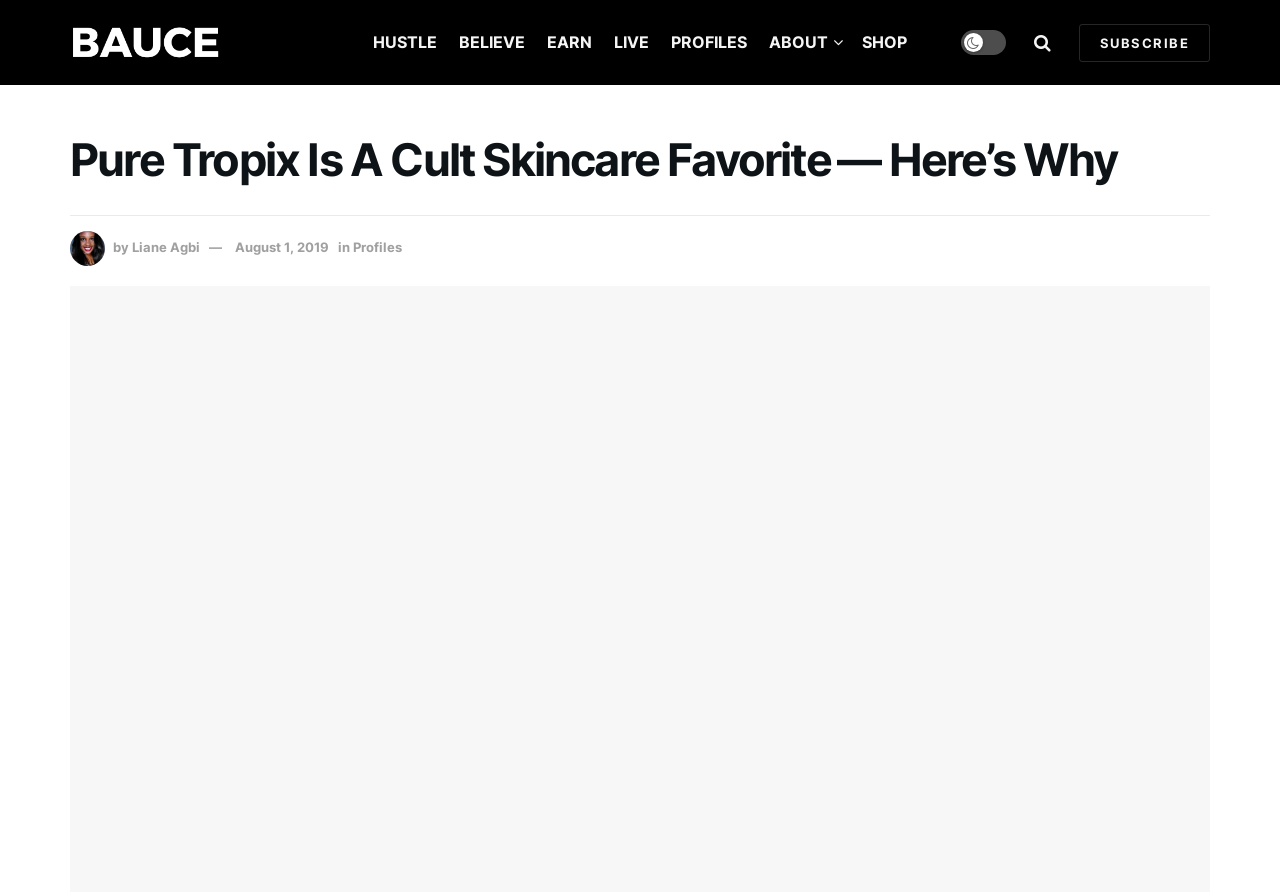Who is the author of the article?
Using the details from the image, give an elaborate explanation to answer the question.

The author of the article is mentioned near the top of the webpage, with the text 'by Liane Agbi' appearing below the title.